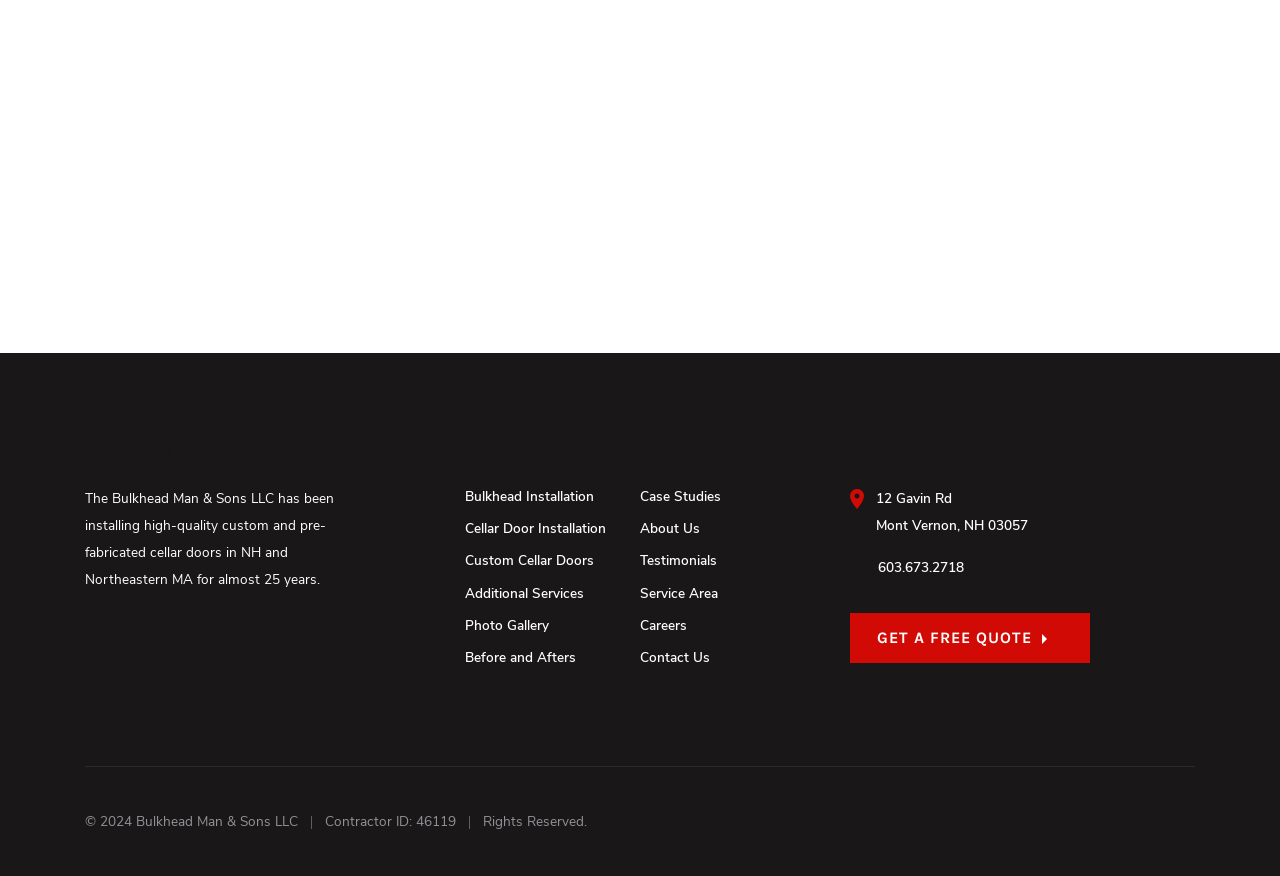Kindly determine the bounding box coordinates for the clickable area to achieve the given instruction: "View Photo Gallery".

[0.363, 0.703, 0.429, 0.725]